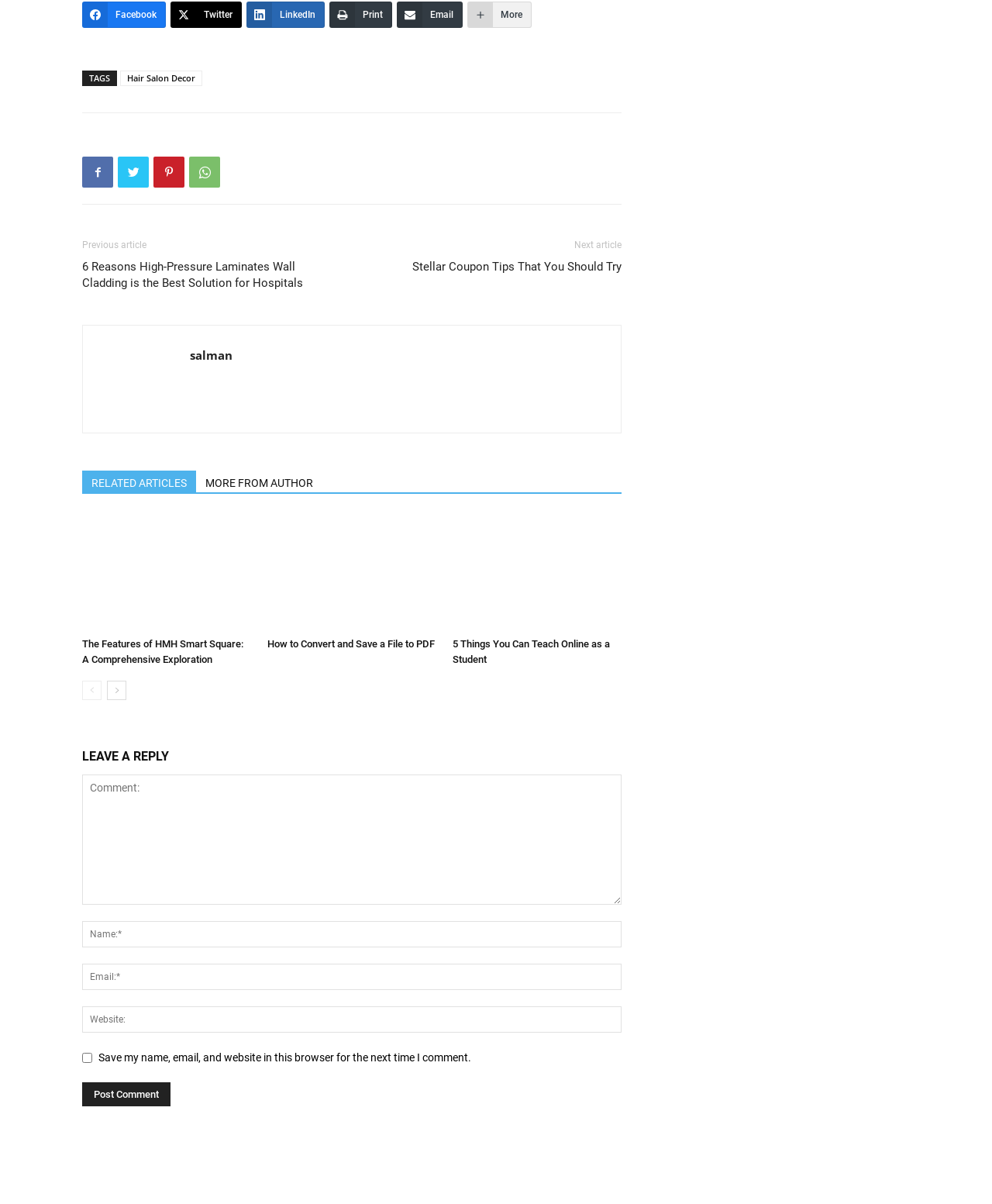Please identify the bounding box coordinates for the region that you need to click to follow this instruction: "Click on Previous article".

[0.083, 0.199, 0.148, 0.208]